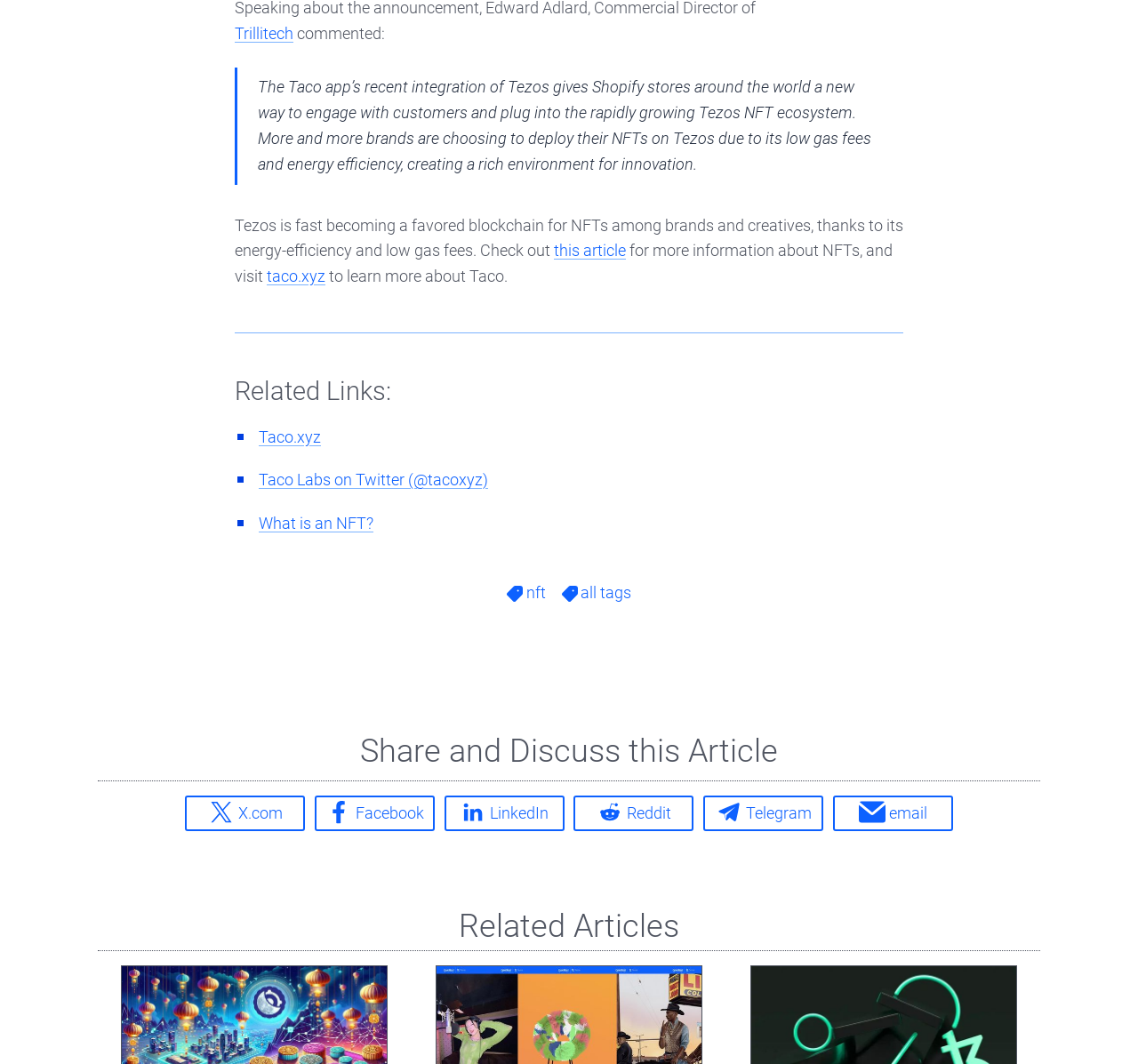Find the bounding box coordinates of the clickable element required to execute the following instruction: "learn more about Taco". Provide the coordinates as four float numbers between 0 and 1, i.e., [left, top, right, bottom].

[0.234, 0.251, 0.286, 0.268]